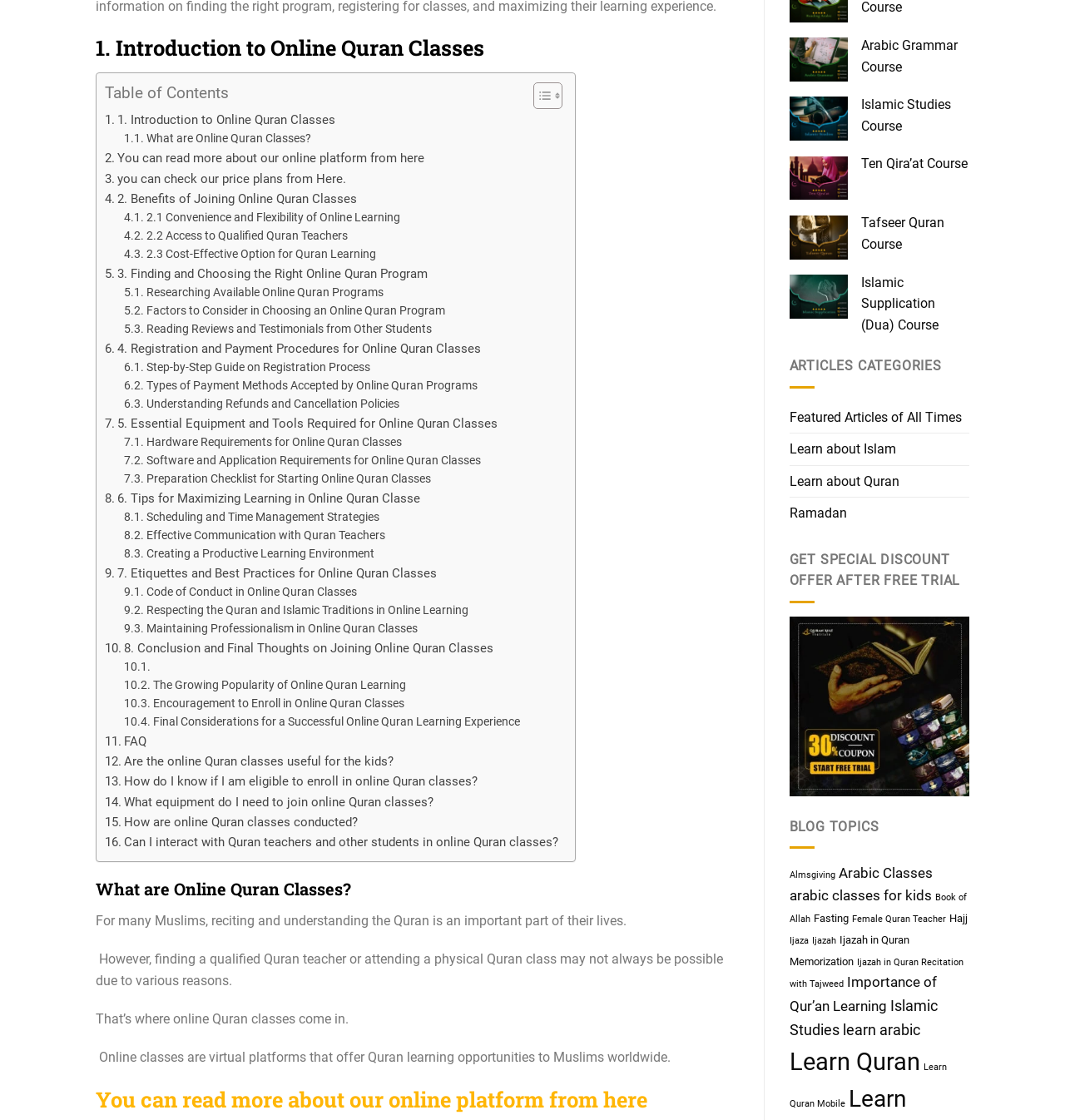Locate the coordinates of the bounding box for the clickable region that fulfills this instruction: "Click on 'Toggle Table of Content'".

[0.489, 0.073, 0.524, 0.098]